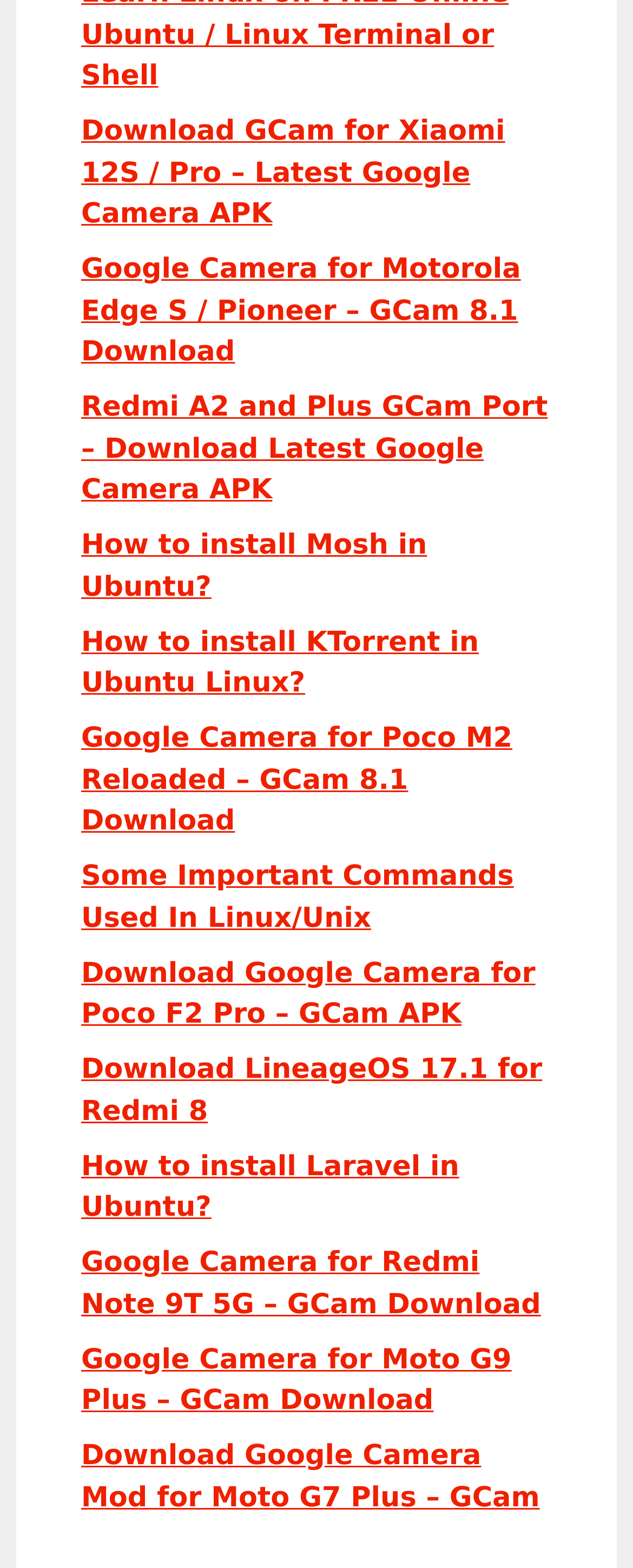Please identify the bounding box coordinates of the clickable element to fulfill the following instruction: "Download GCam for Xiaomi 12S / Pro". The coordinates should be four float numbers between 0 and 1, i.e., [left, top, right, bottom].

[0.128, 0.073, 0.798, 0.147]